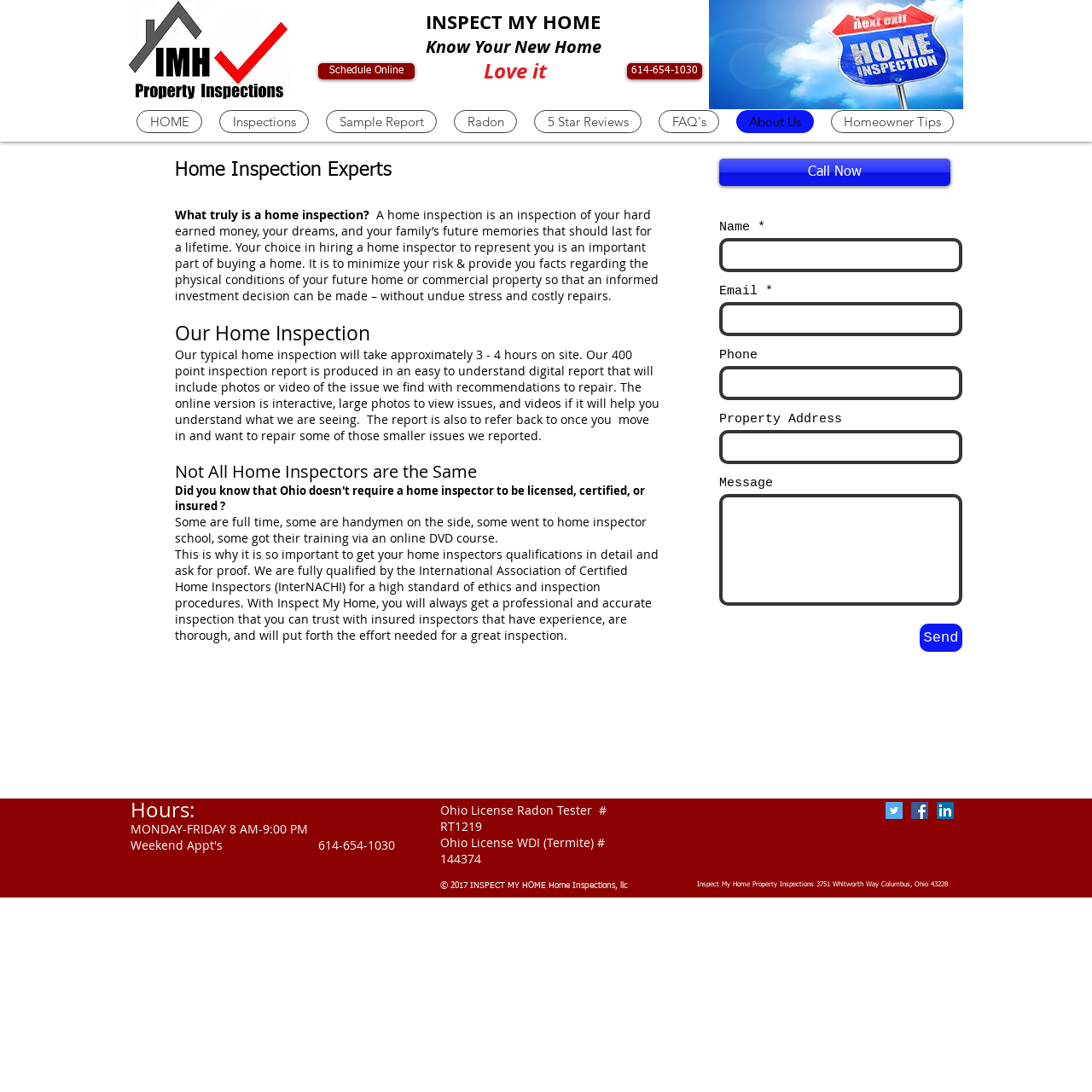Can you find the bounding box coordinates for the UI element given this description: "Homeowner Tips"? Provide the coordinates as four float numbers between 0 and 1: [left, top, right, bottom].

[0.761, 0.101, 0.873, 0.122]